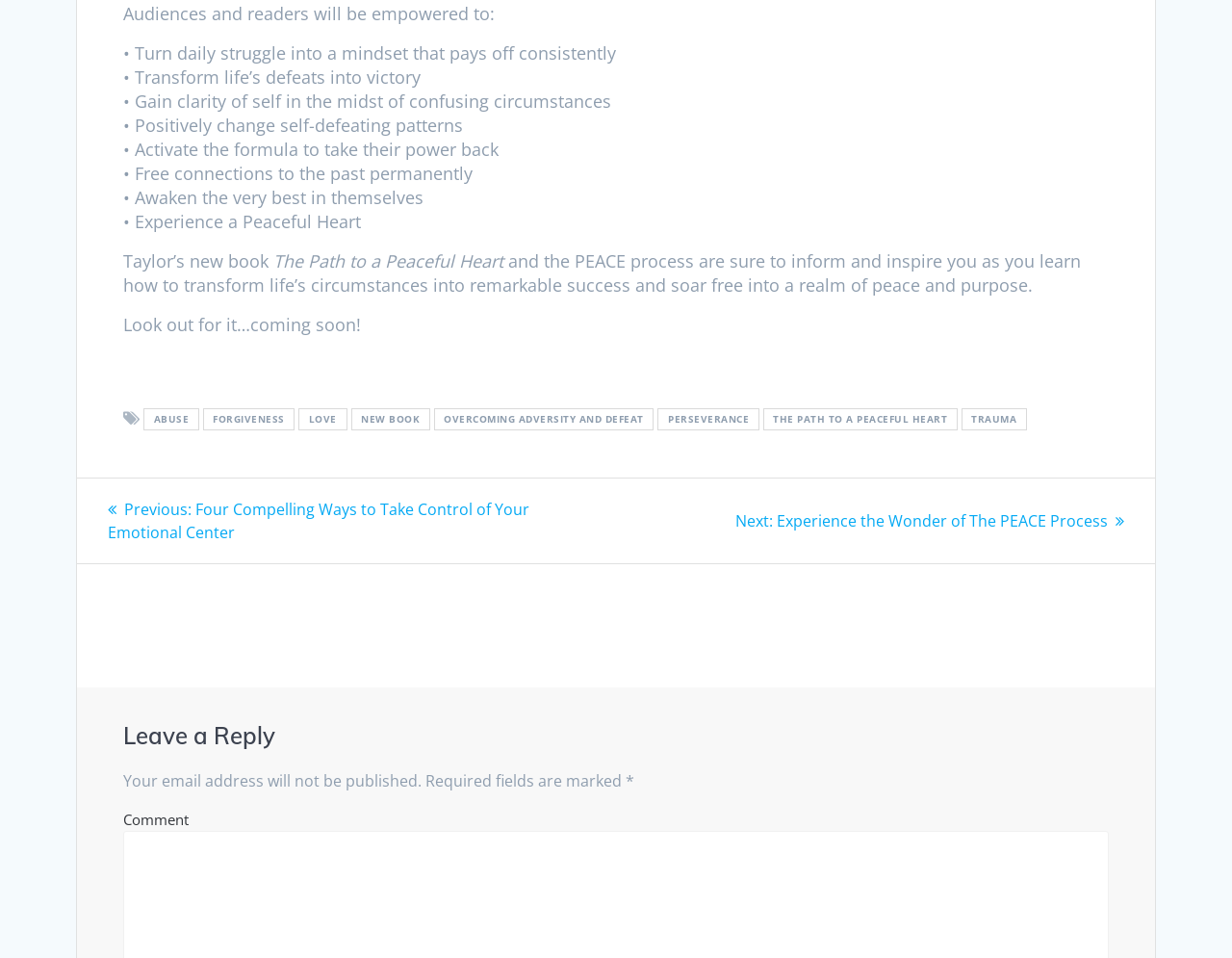Given the webpage screenshot and the description, determine the bounding box coordinates (top-left x, top-left y, bottom-right x, bottom-right y) that define the location of the UI element matching this description: new book

[0.285, 0.427, 0.349, 0.449]